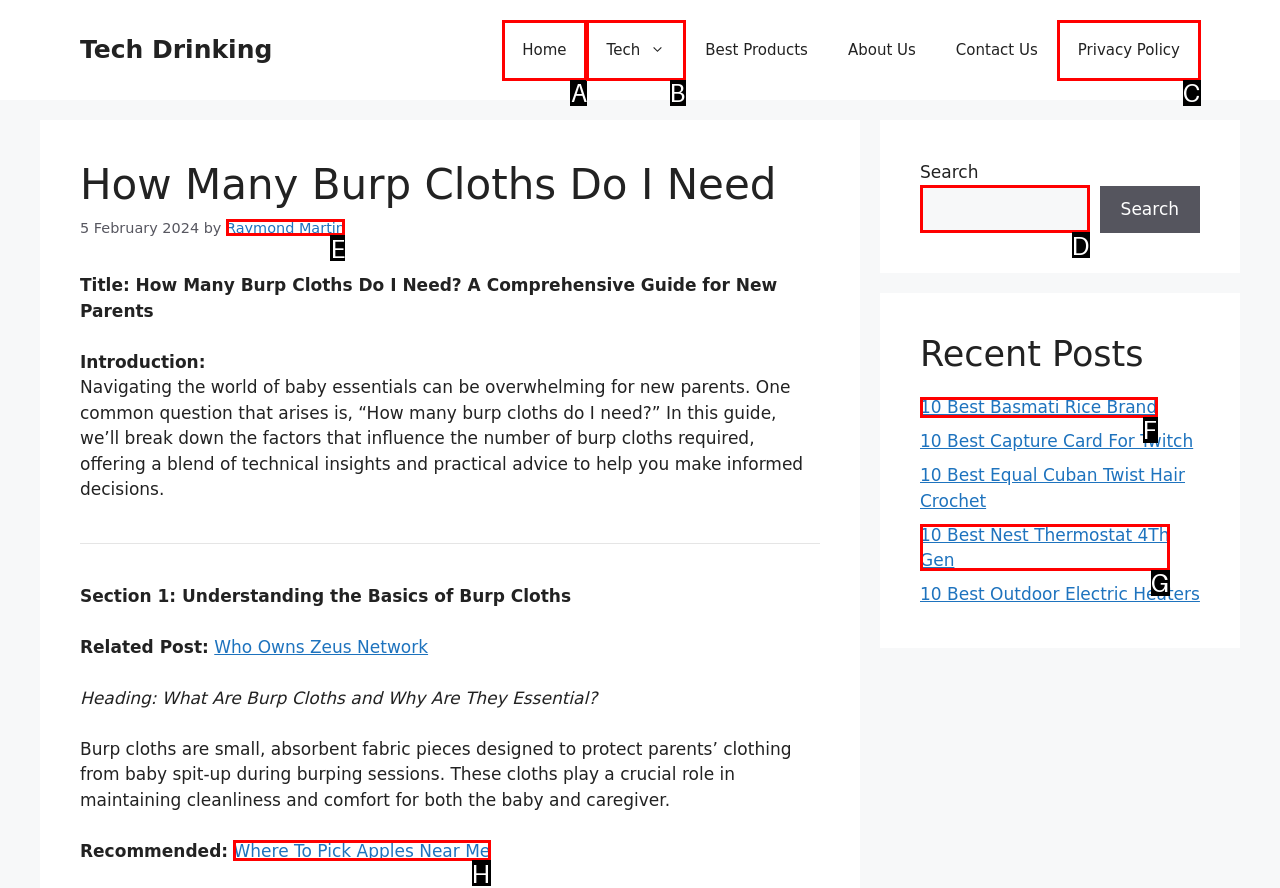Identify the correct HTML element to click for the task: Login or access preferences. Provide the letter of your choice.

None